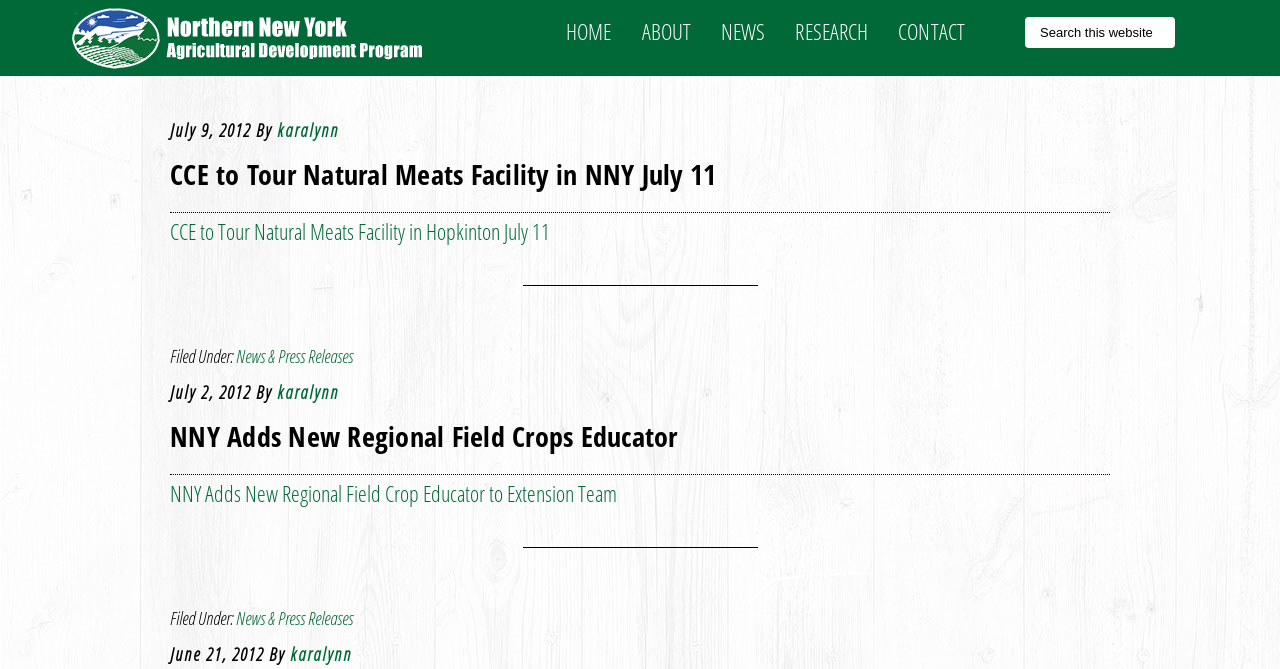Determine the bounding box coordinates of the section I need to click to execute the following instruction: "Read CCE to Tour Natural Meats Facility in NNY July 11 article". Provide the coordinates as four float numbers between 0 and 1, i.e., [left, top, right, bottom].

[0.133, 0.179, 0.867, 0.556]